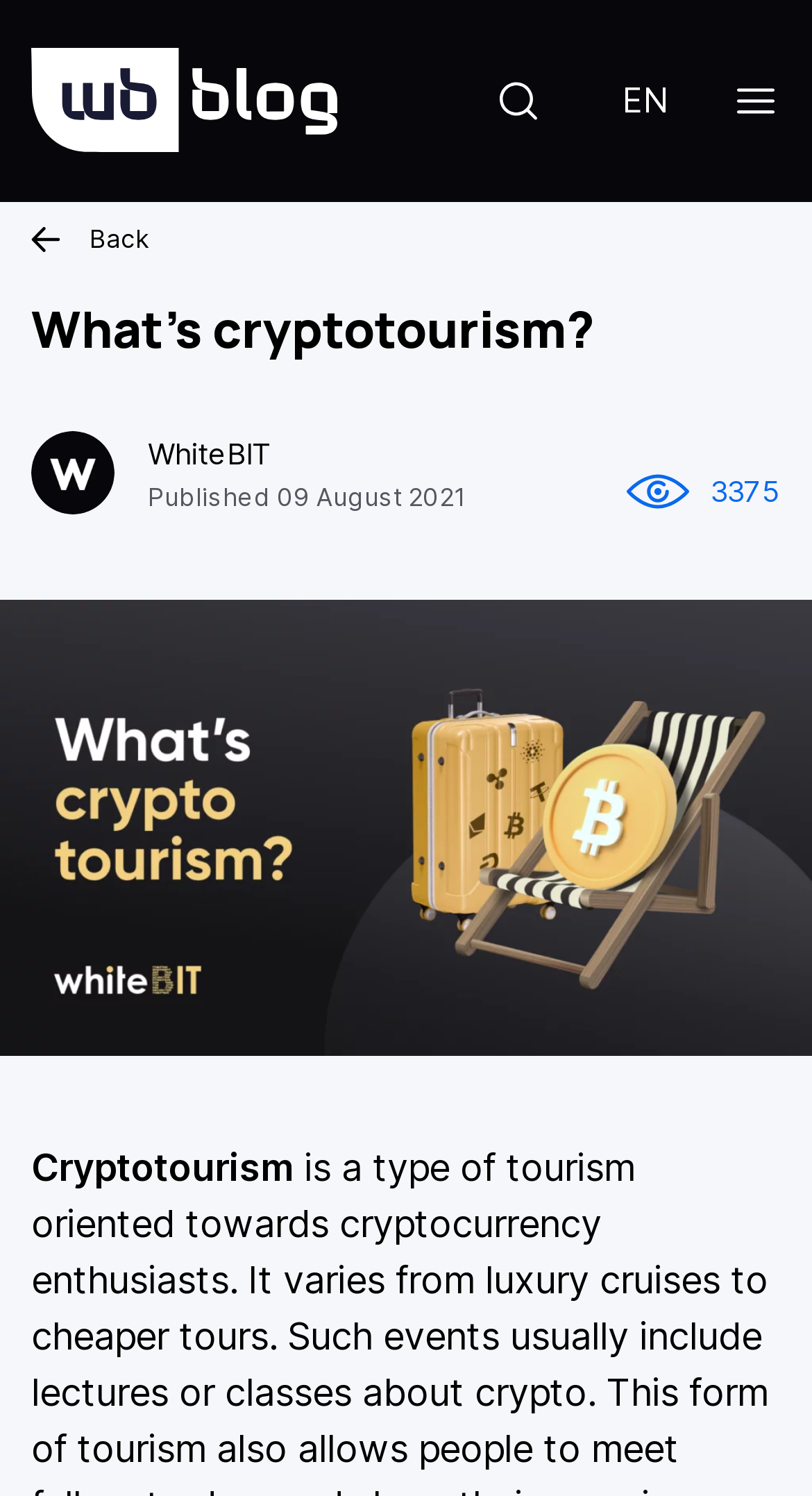Look at the image and give a detailed response to the following question: What is the topic of the article?

I determined the topic of the article by looking at the heading 'What’s cryptotourism?' and the text 'Cryptotourism' below it.